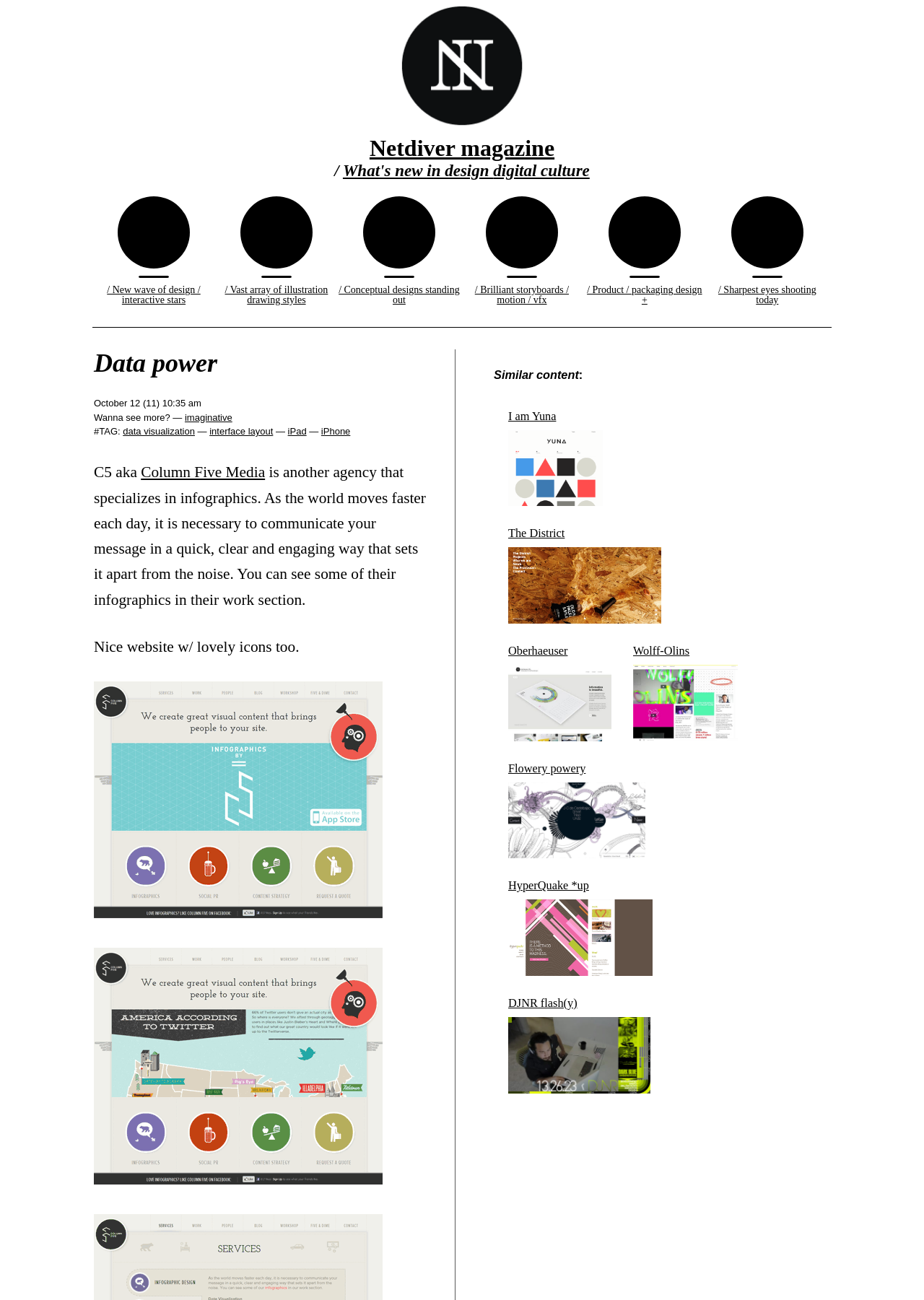What type of design is mentioned in the article?
Use the screenshot to answer the question with a single word or phrase.

Infographics